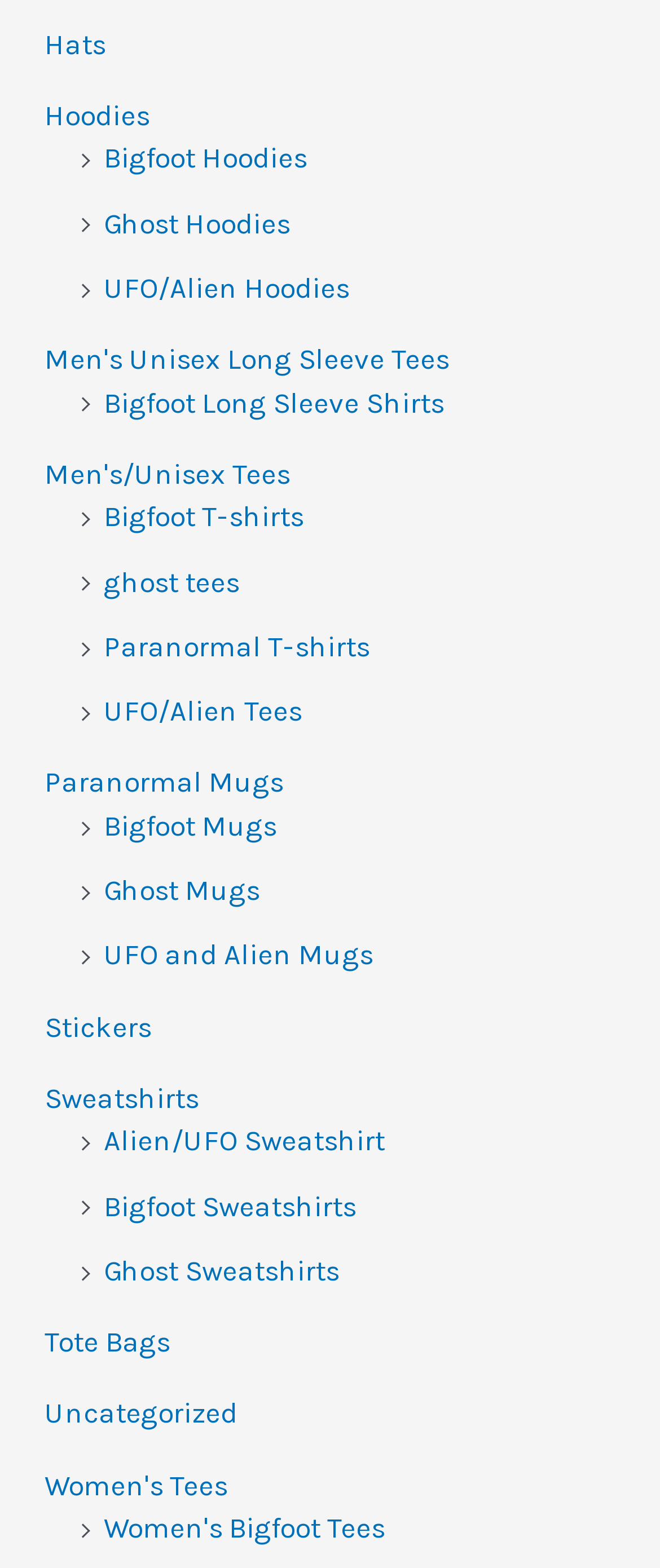Find the bounding box coordinates of the element to click in order to complete the given instruction: "Browse Bigfoot Hoodies."

[0.157, 0.09, 0.465, 0.112]